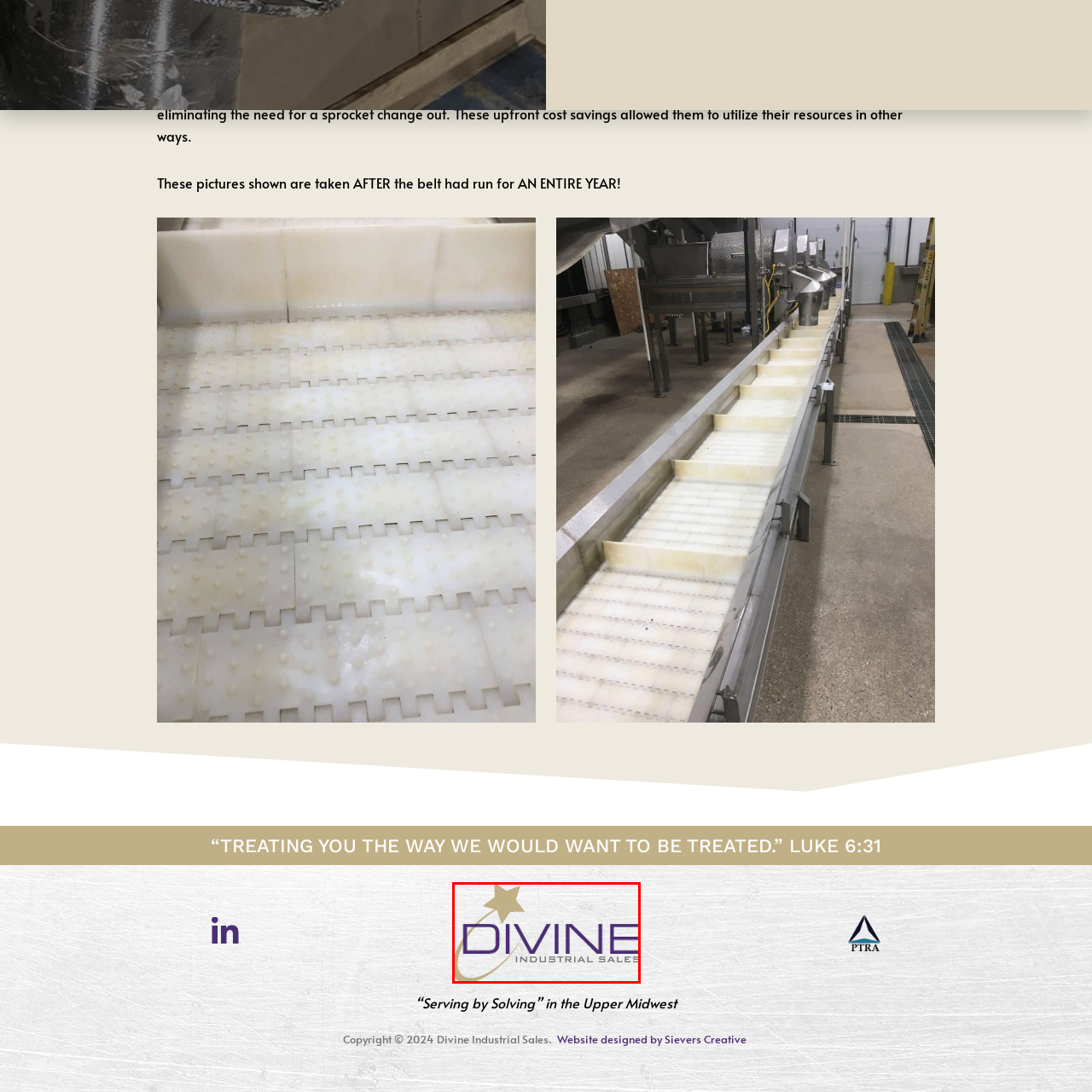Give a thorough account of what is shown in the red-encased segment of the image.

The image features the logo of Divine Industrial Sales, showcasing the company's name prominently in bold, purple lettering. Accompanying the text is a stylized gold star and a swoosh design that adds a dynamic and modern touch. The logo represents the company’s commitment to excellence in the industrial sales sector, emphasizing their approach of "Serving by Solving" in the Upper Midwest. This visual identity reflects their dedication to customer service and innovative solutions.